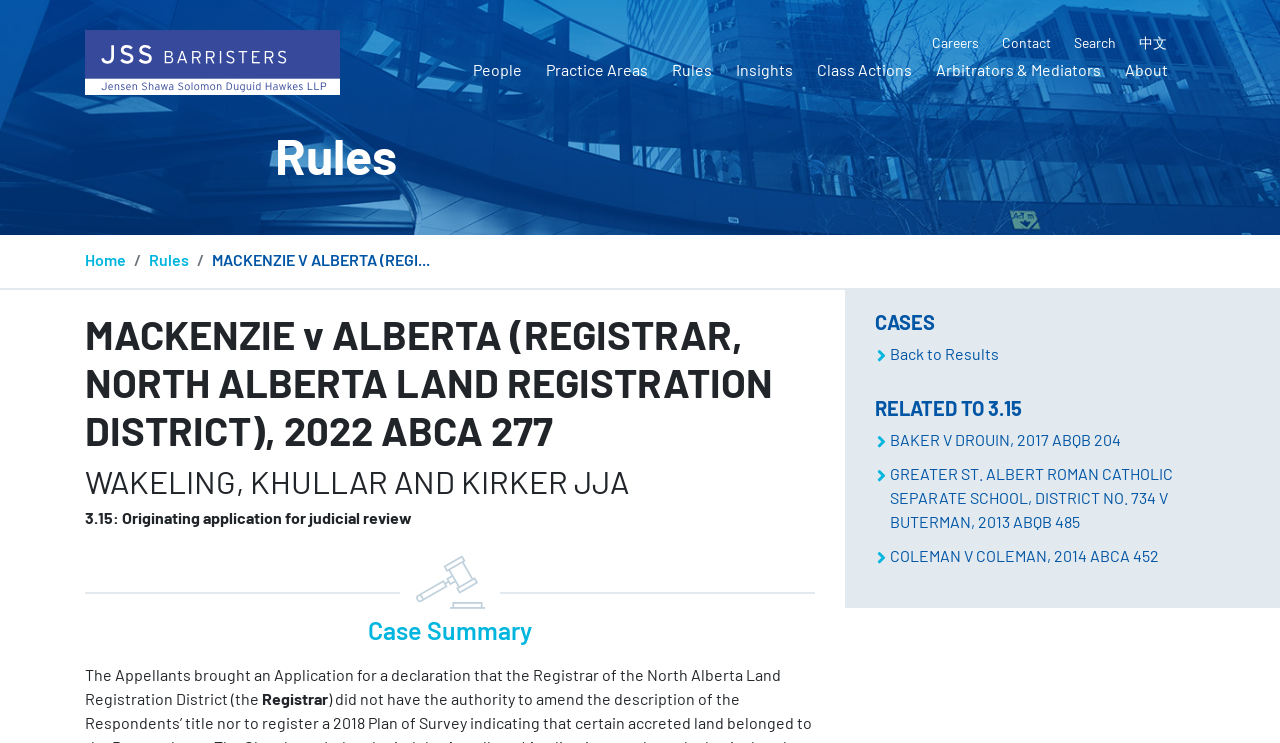Please identify the bounding box coordinates of the element I need to click to follow this instruction: "Read Case Summary".

[0.078, 0.827, 0.625, 0.881]